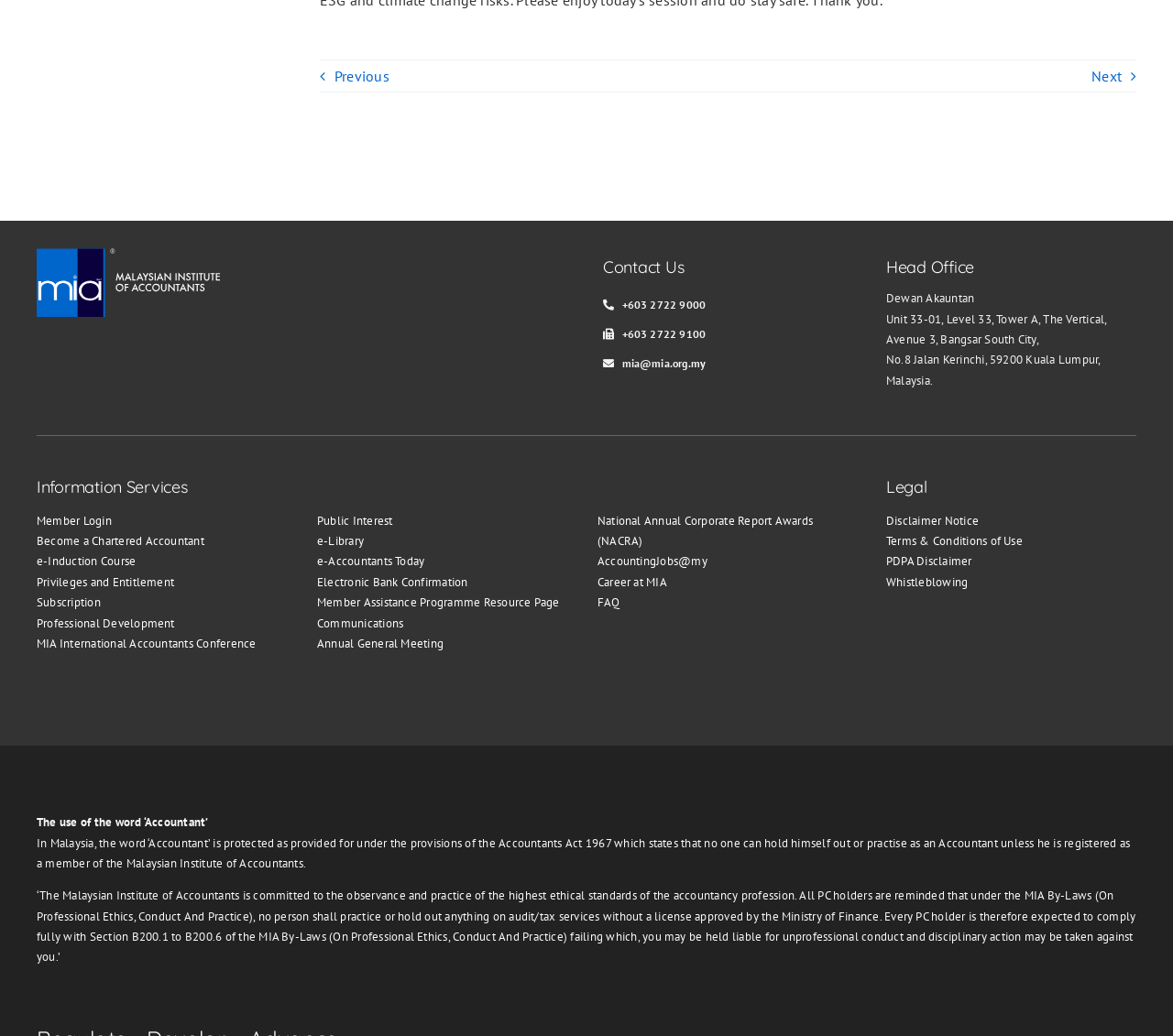Please predict the bounding box coordinates of the element's region where a click is necessary to complete the following instruction: "Click Next". The coordinates should be represented by four float numbers between 0 and 1, i.e., [left, top, right, bottom].

[0.931, 0.064, 0.969, 0.082]